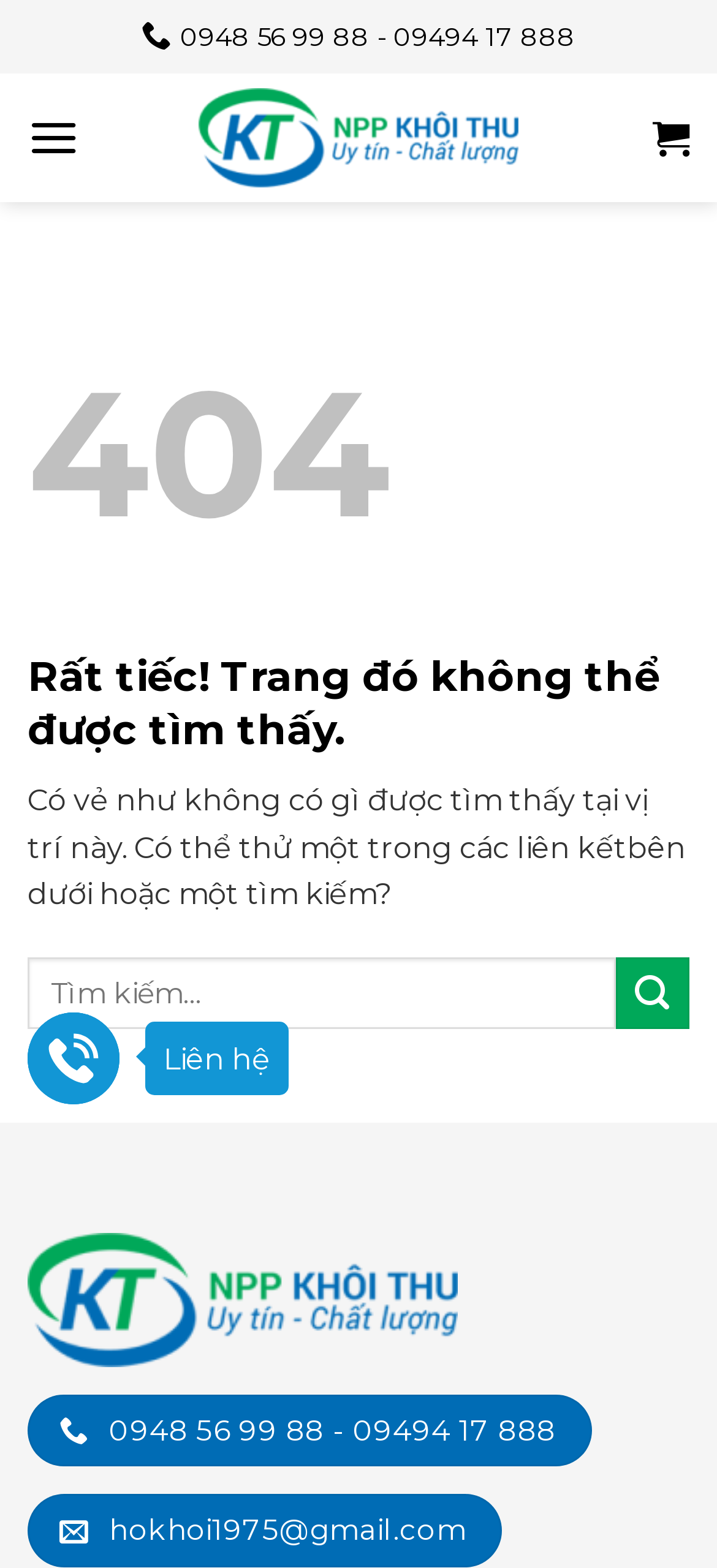Generate a comprehensive description of the contents of the webpage.

This webpage appears to be an error page, indicating that the requested page cannot be found. At the top, there is a link with a phone number and a link to "Khôi Thu GST" accompanied by an image. To the right of these links, there is a "Menu" link and a link with an icon.

Below these links, there is a main section that takes up most of the page. In the top-left corner of this section, there is a large "404" text. Below this, there is a heading that reads "Rất tiếc! Trang đó không thể được tìm thấy." (which translates to "Sorry! That page cannot be found.") followed by a paragraph of text that suggests trying one of the links below or searching.

Underneath this text, there is a search bar with a submit button. Below the search bar, there are several links, including one with a phone number and another with an email address.

To the right of the search bar, there are four small images arranged vertically. Above these images, there is a "Liên hệ" (which translates to "Contact") text.